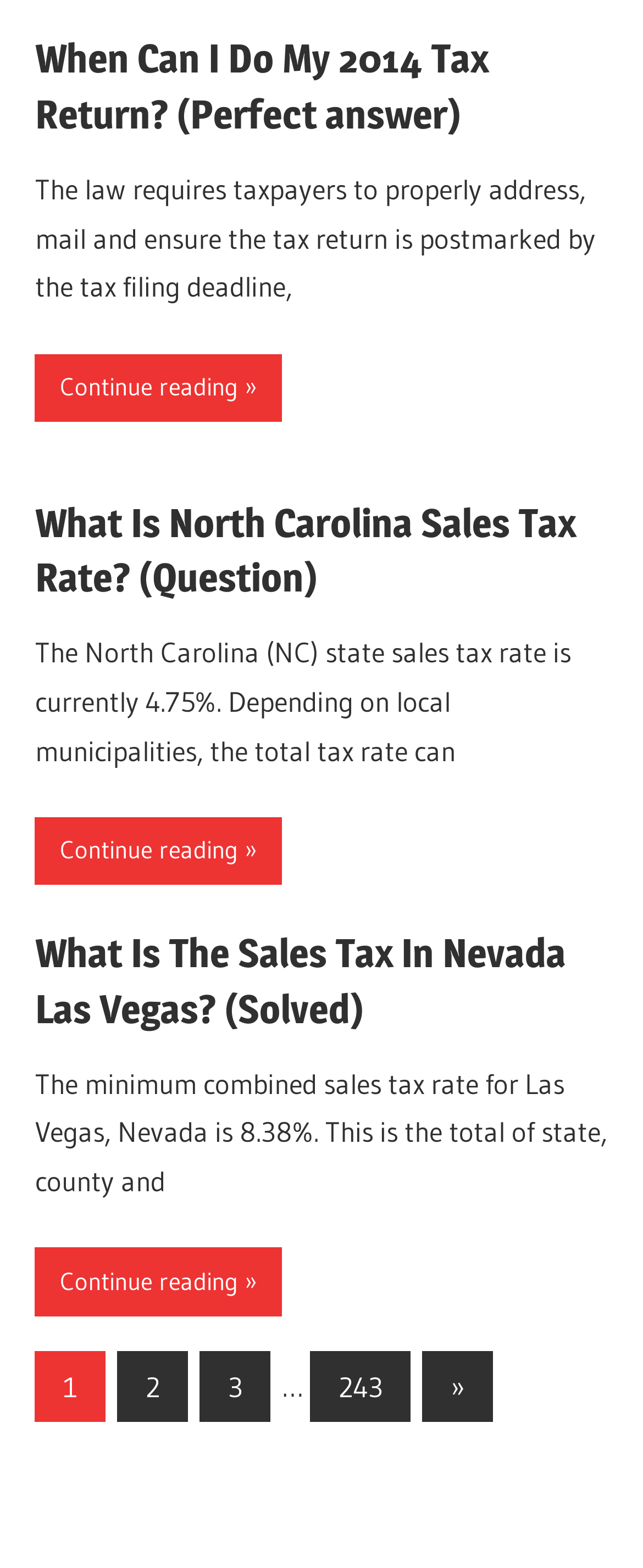Please identify the bounding box coordinates of the element that needs to be clicked to perform the following instruction: "Click to continue reading about North Carolina sales tax rate".

[0.054, 0.521, 0.439, 0.565]